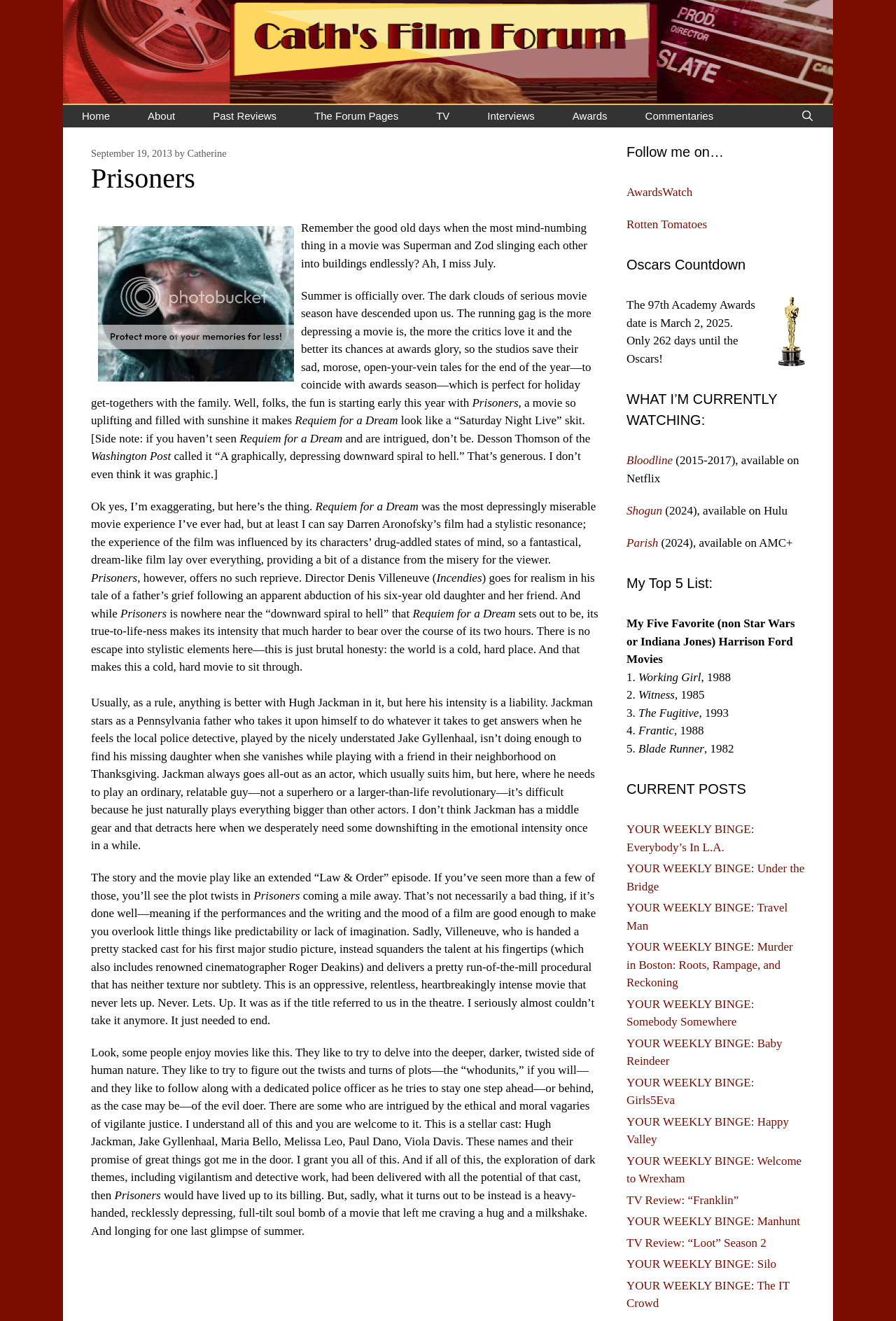Provide the bounding box coordinates for the UI element that is described as: "Rotten Tomatoes".

[0.699, 0.165, 0.789, 0.175]